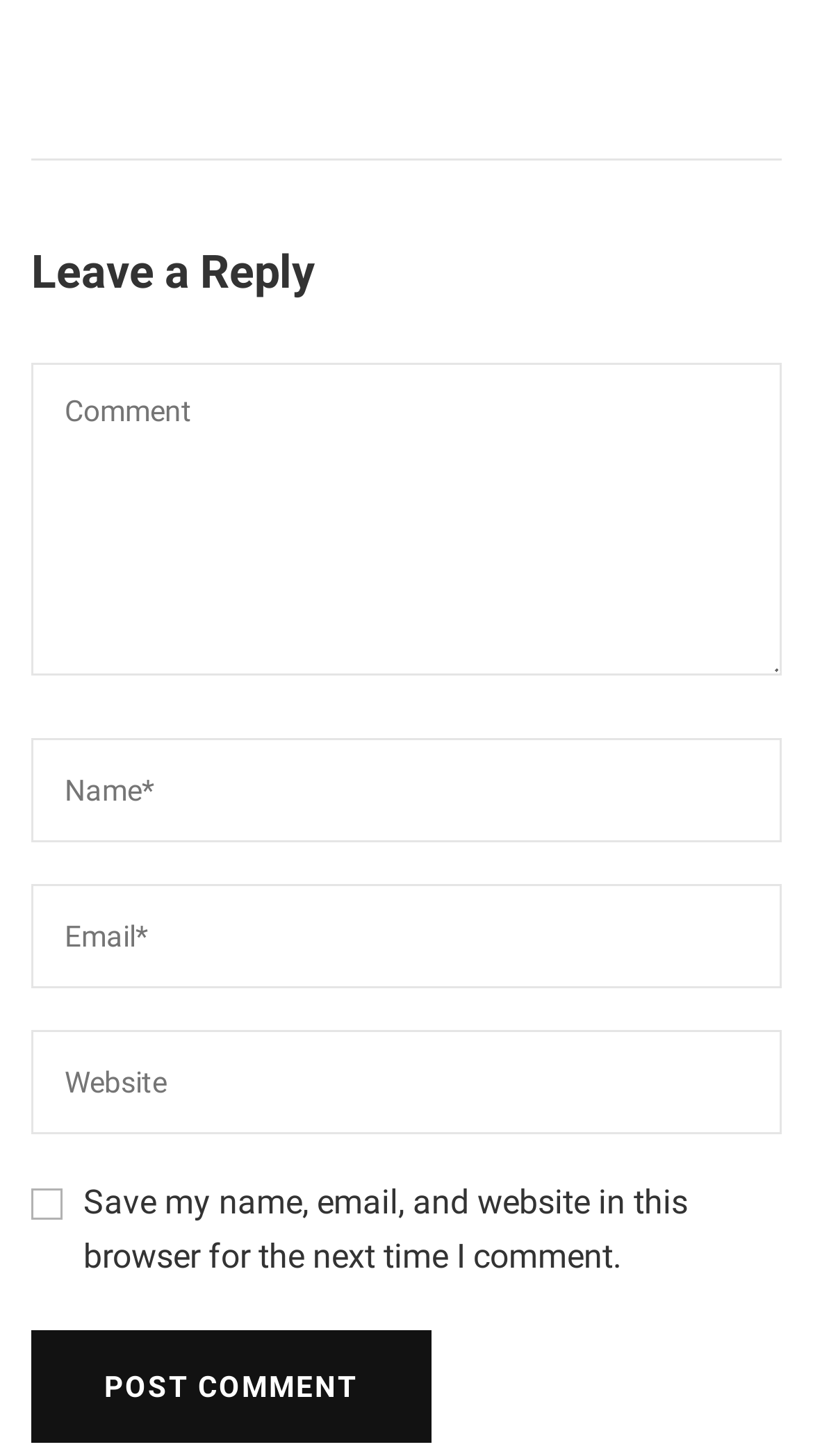What is the function of the button?
Based on the image, give a concise answer in the form of a single word or short phrase.

Post Comment